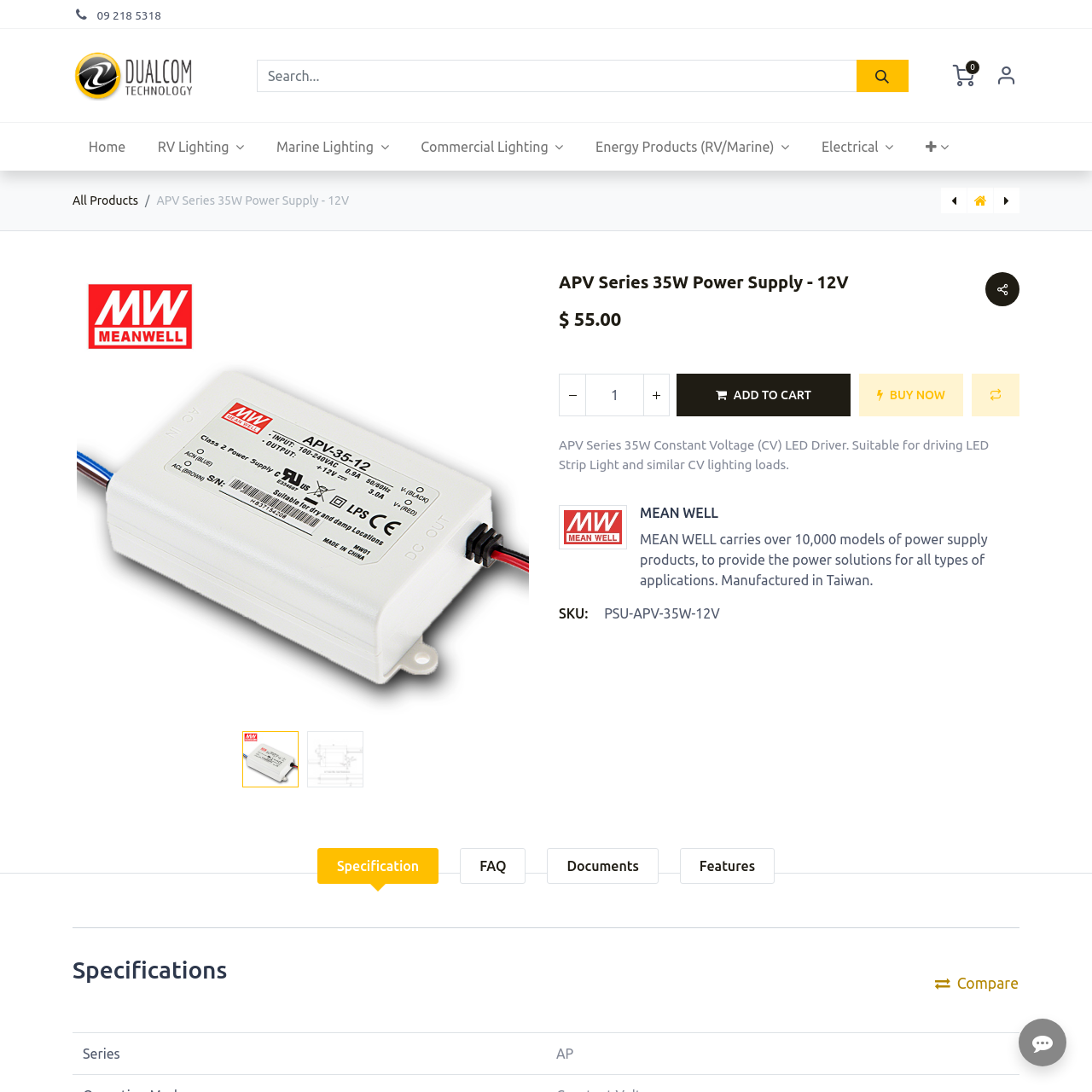Determine the bounding box coordinates of the section I need to click to execute the following instruction: "Compare products". Provide the coordinates as four float numbers between 0 and 1, i.e., [left, top, right, bottom].

[0.89, 0.342, 0.934, 0.382]